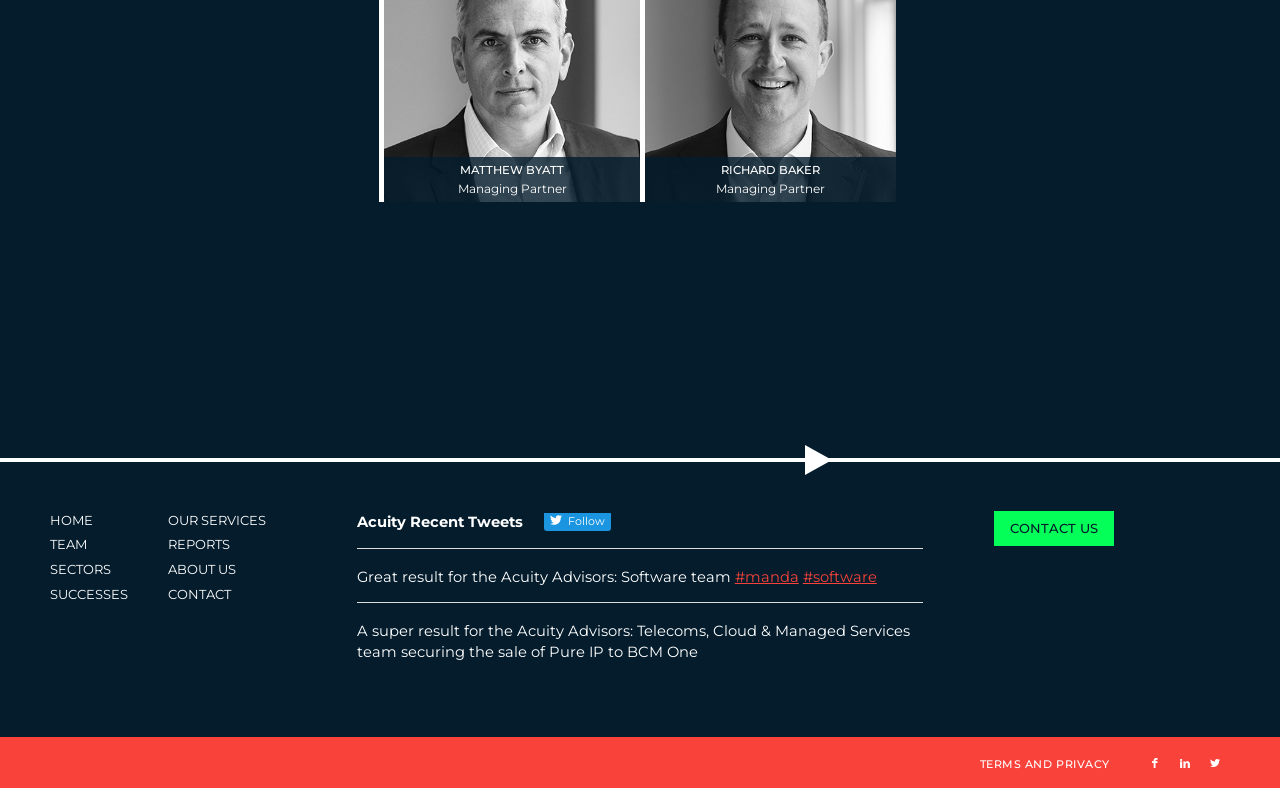Please give the bounding box coordinates of the area that should be clicked to fulfill the following instruction: "Follow Acuity Recent Tweets". The coordinates should be in the format of four float numbers from 0 to 1, i.e., [left, top, right, bottom].

[0.279, 0.65, 0.515, 0.676]